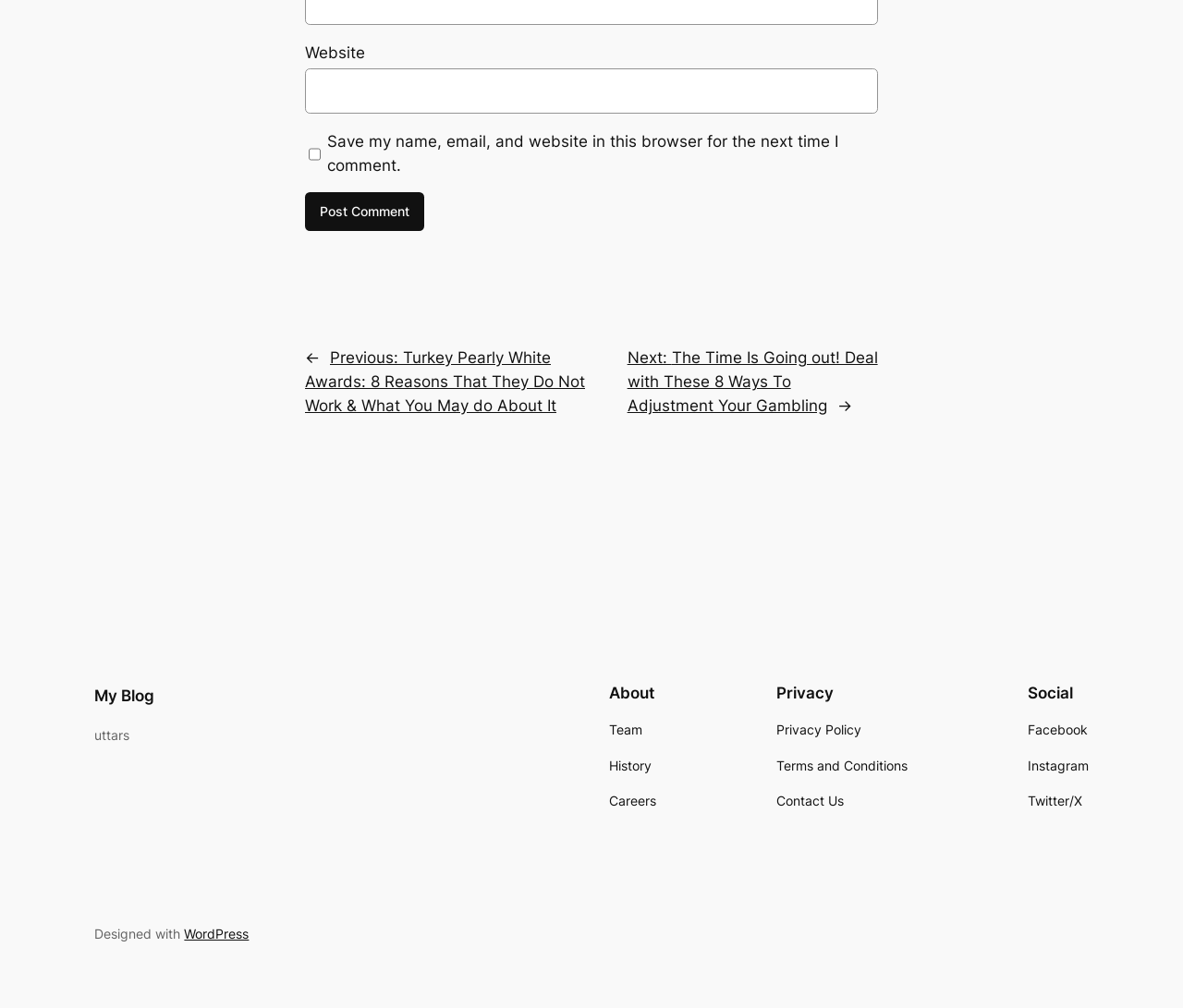Locate the bounding box of the UI element with the following description: "Terms and Conditions".

[0.656, 0.749, 0.767, 0.77]